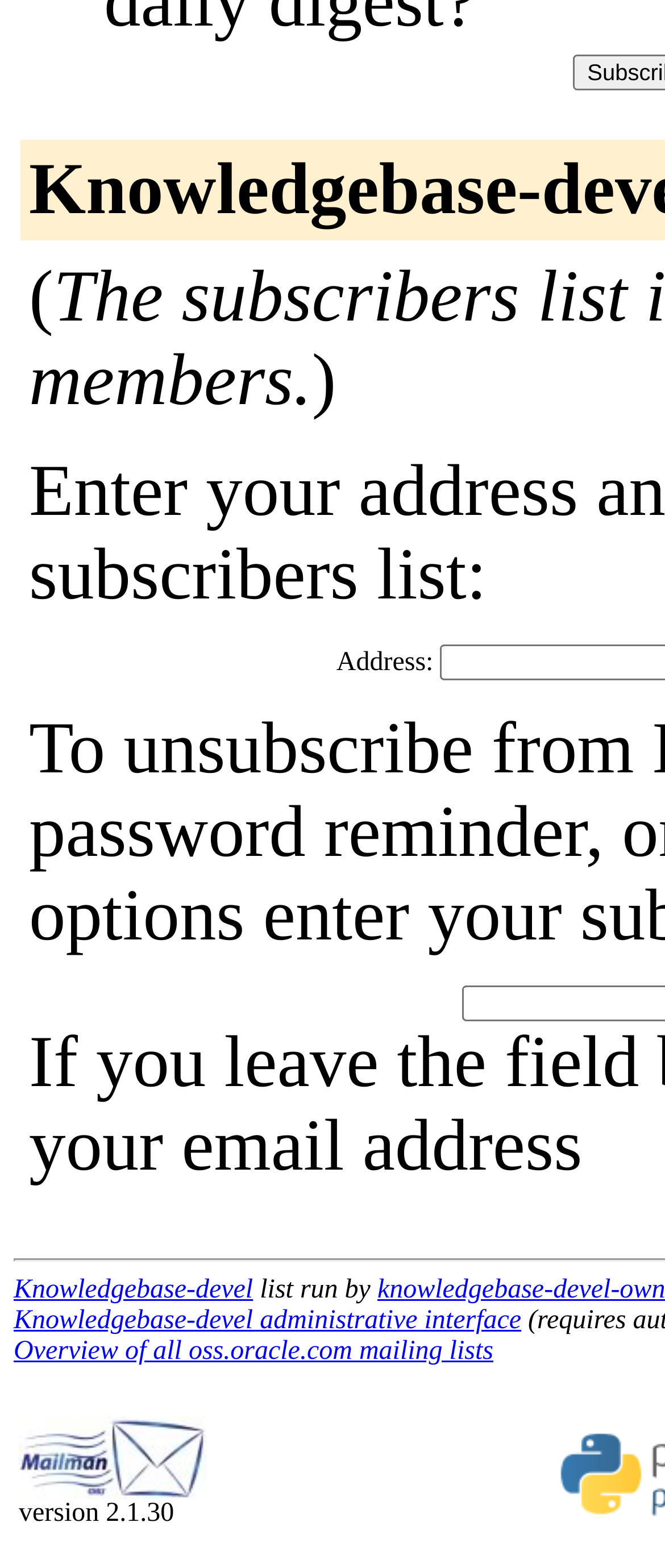Extract the bounding box for the UI element that matches this description: "Knowledgebase-devel administrative interface".

[0.021, 0.833, 0.784, 0.851]